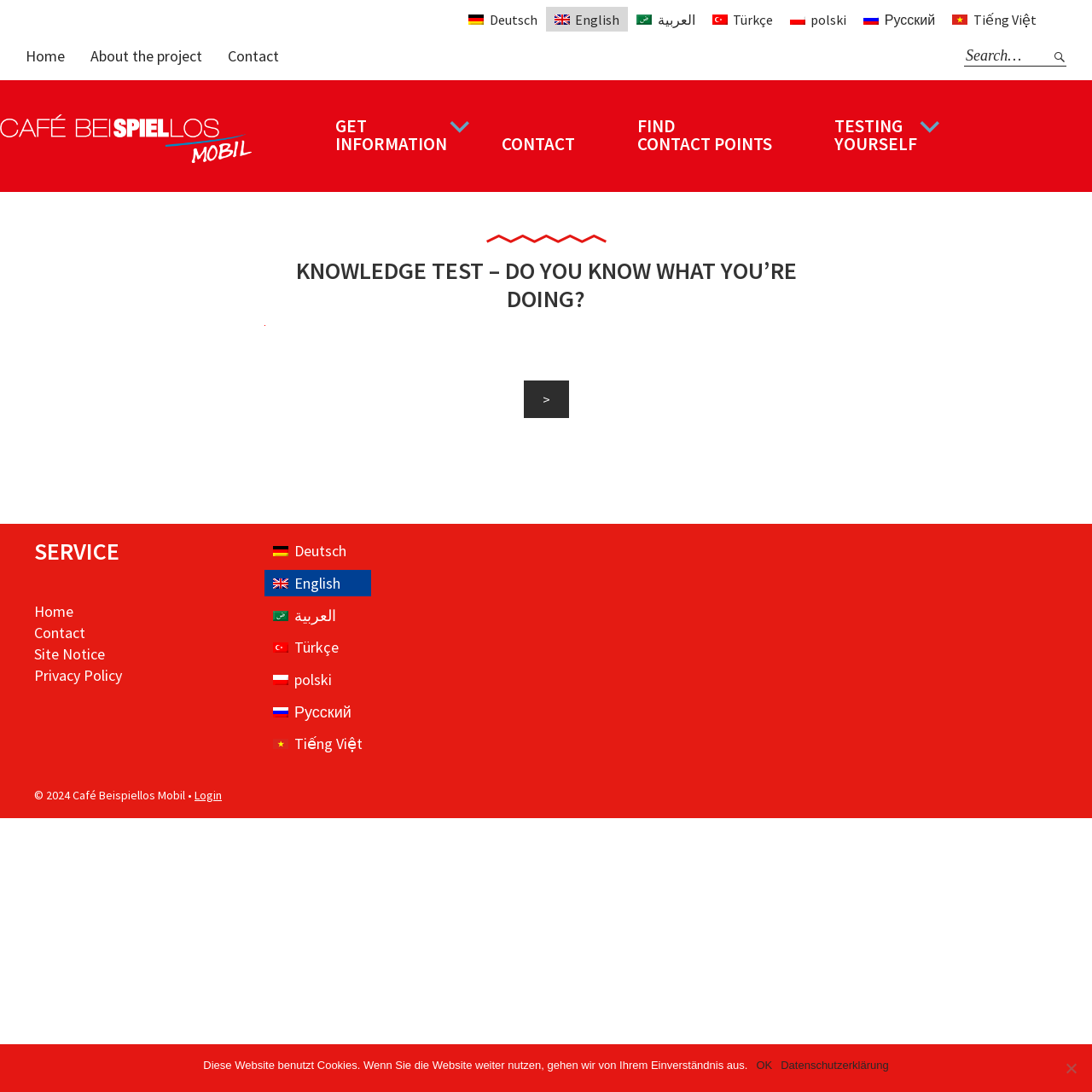Locate the primary headline on the webpage and provide its text.

KNOWLEDGE TEST – DO YOU KNOW WHAT YOU’RE DOING?